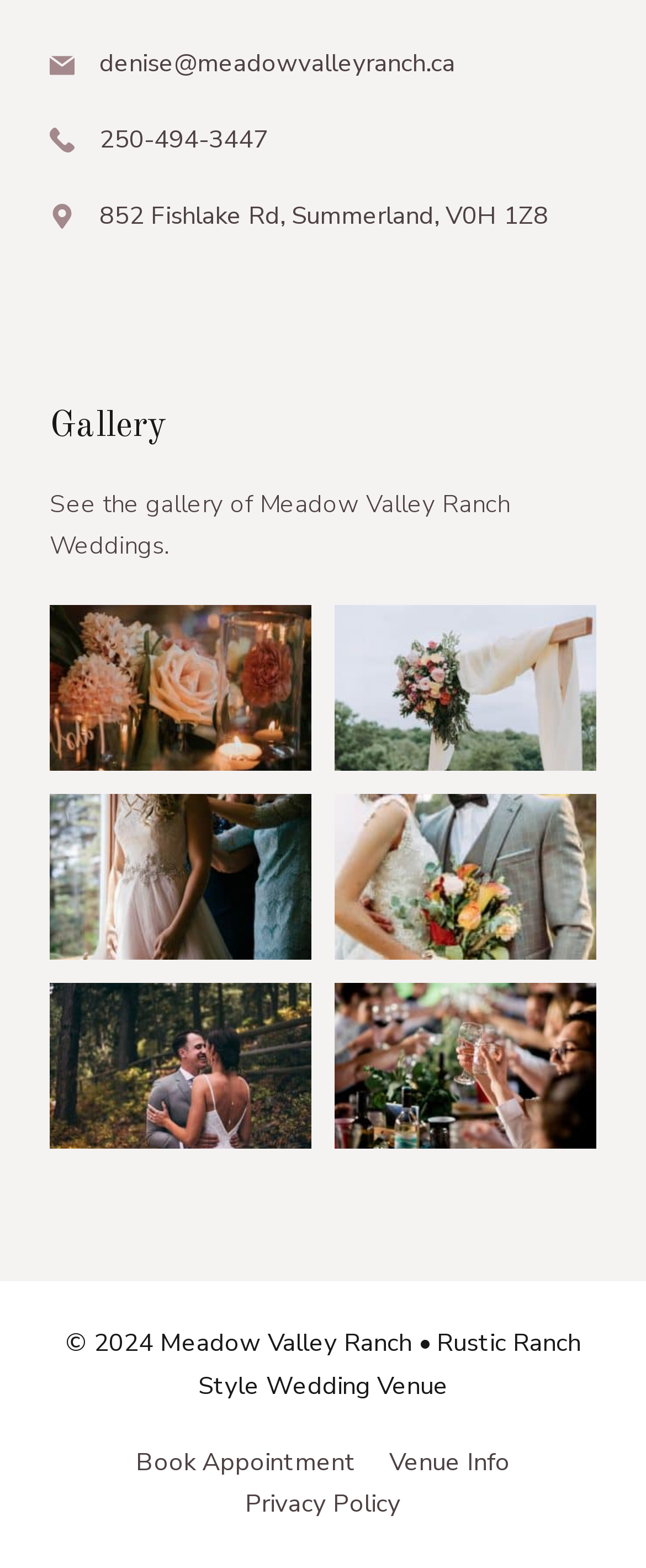Identify the bounding box coordinates for the element you need to click to achieve the following task: "Toggle navigation". Provide the bounding box coordinates as four float numbers between 0 and 1, in the form [left, top, right, bottom].

None